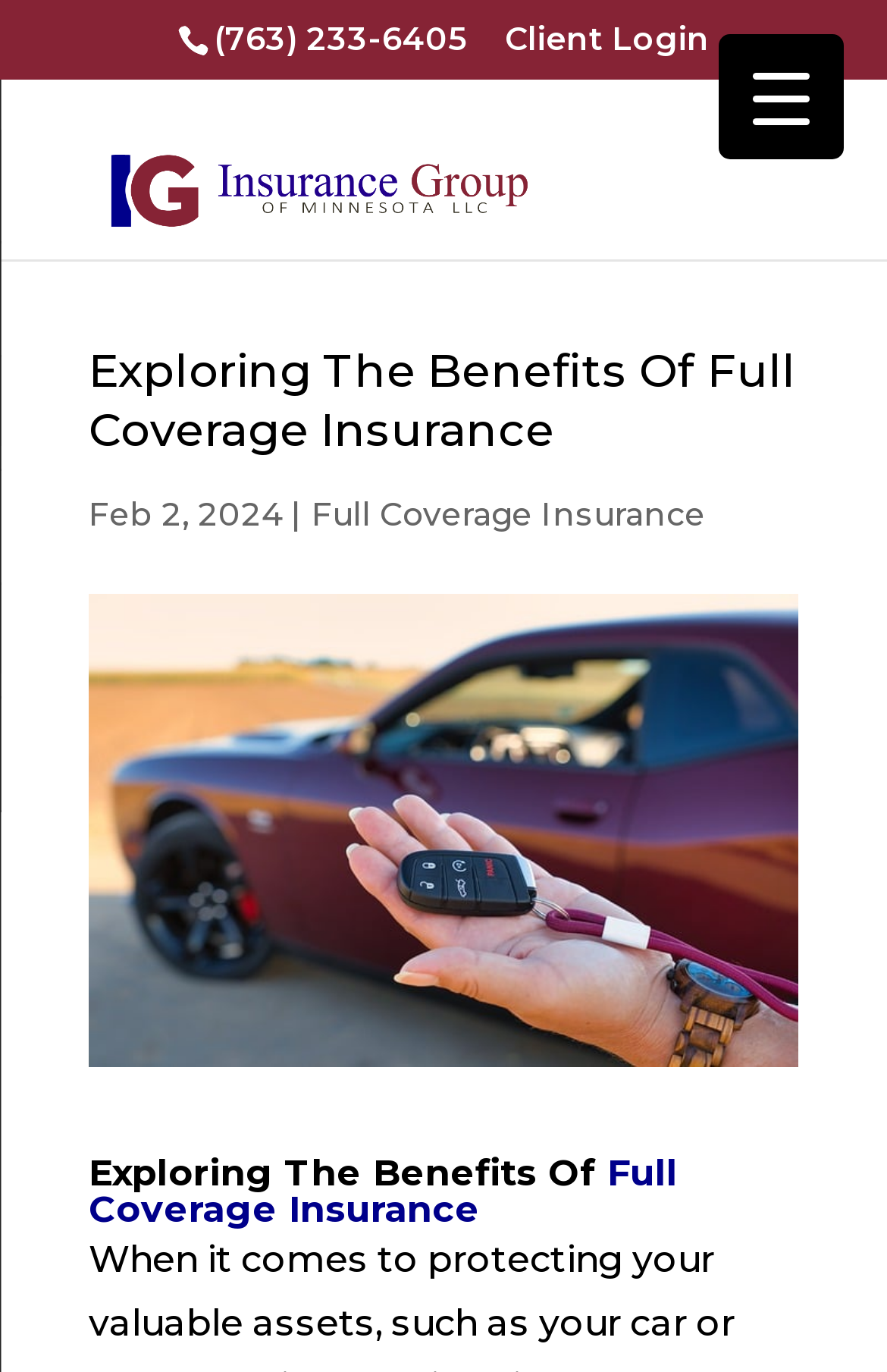What is the topic of the webpage?
Respond to the question with a well-detailed and thorough answer.

I found the topic by looking at the link element with the text 'Full Coverage Insurance' which appears multiple times on the webpage, including in the heading and in the image description, indicating that it is the main topic of the webpage.